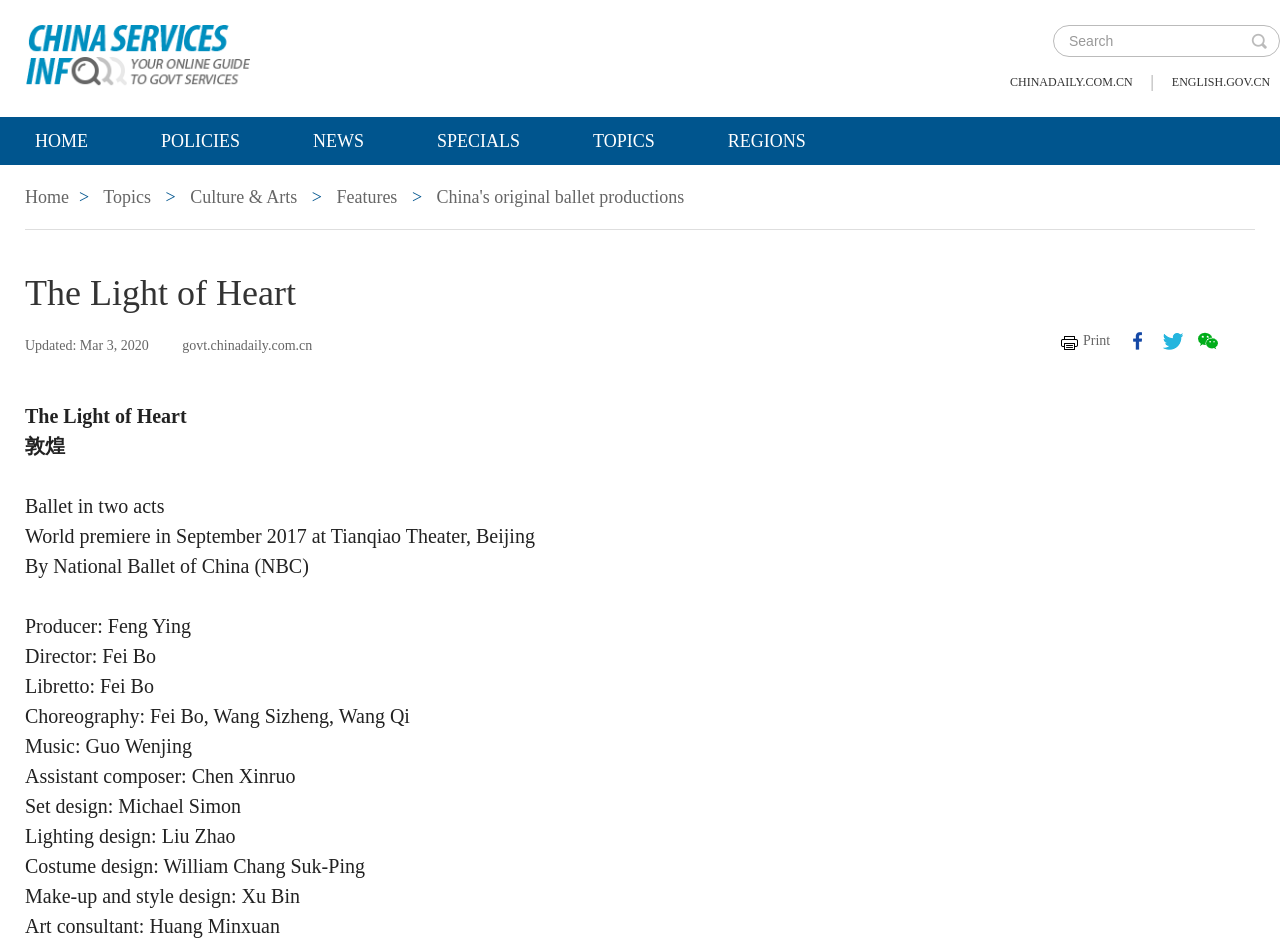Could you specify the bounding box coordinates for the clickable section to complete the following instruction: "view all posts"?

None